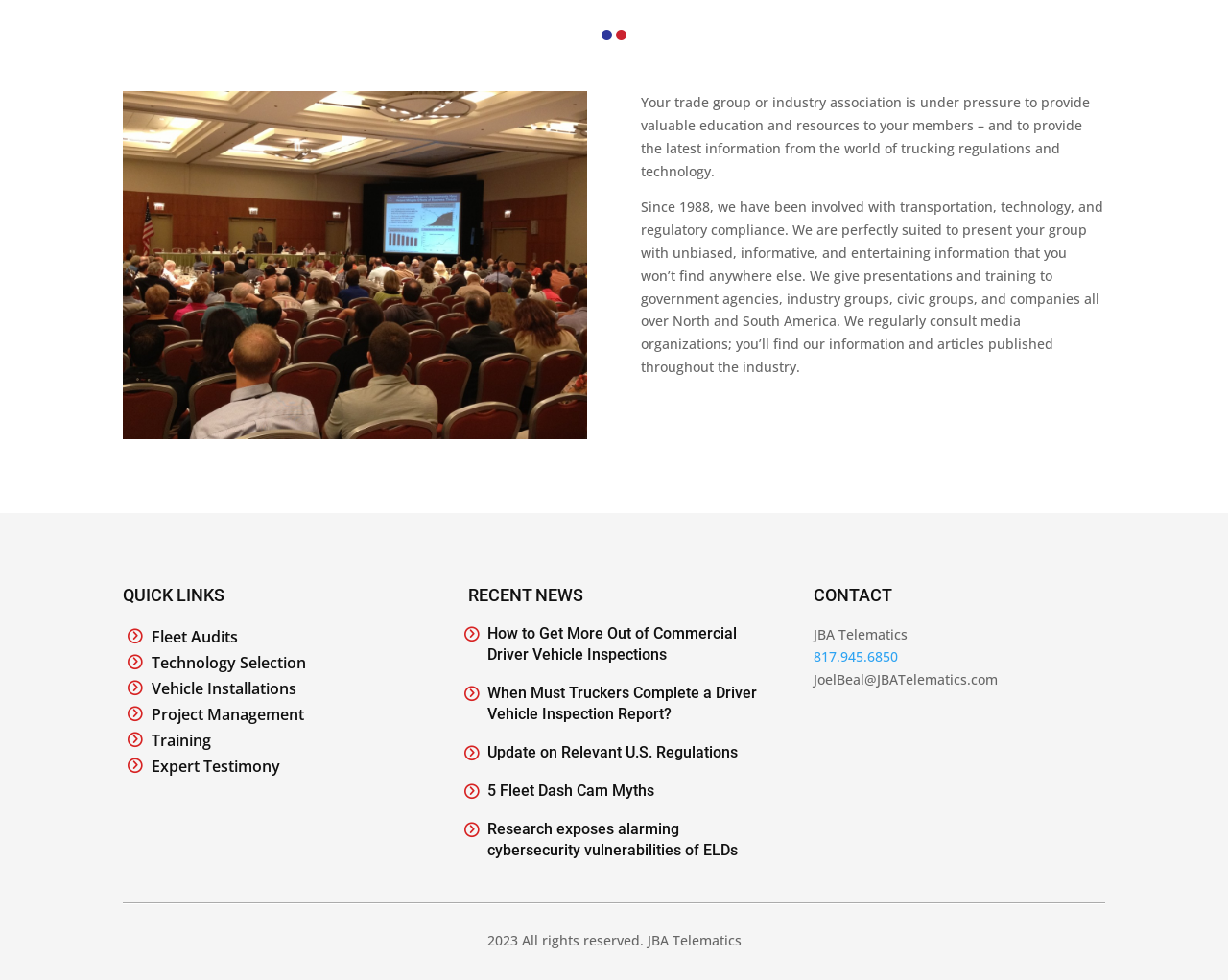Provide the bounding box coordinates of the UI element this sentence describes: "Update on Relevant U.S. Regulations".

[0.397, 0.758, 0.601, 0.776]